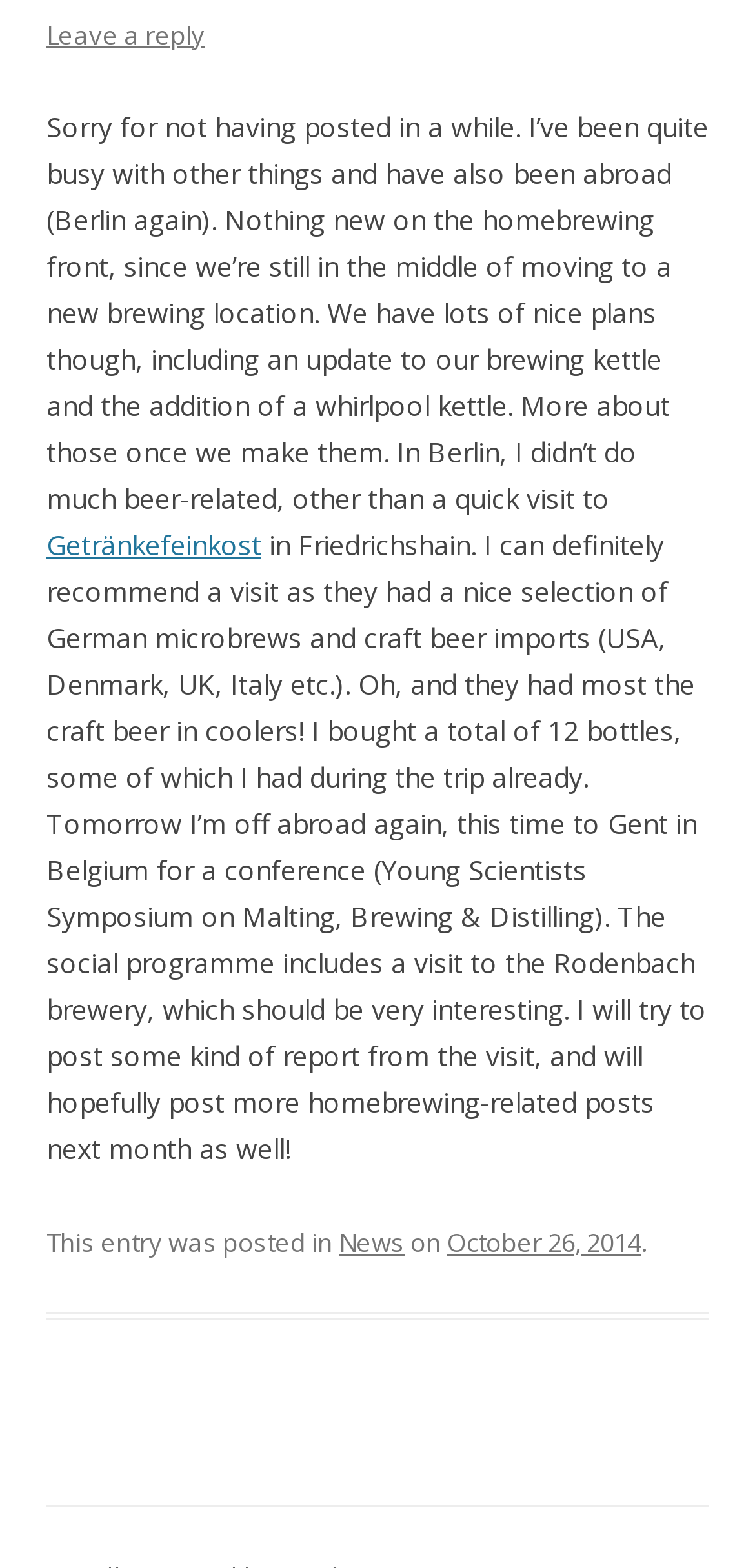Using the given element description, provide the bounding box coordinates (top-left x, top-left y, bottom-right x, bottom-right y) for the corresponding UI element in the screenshot: Management

None